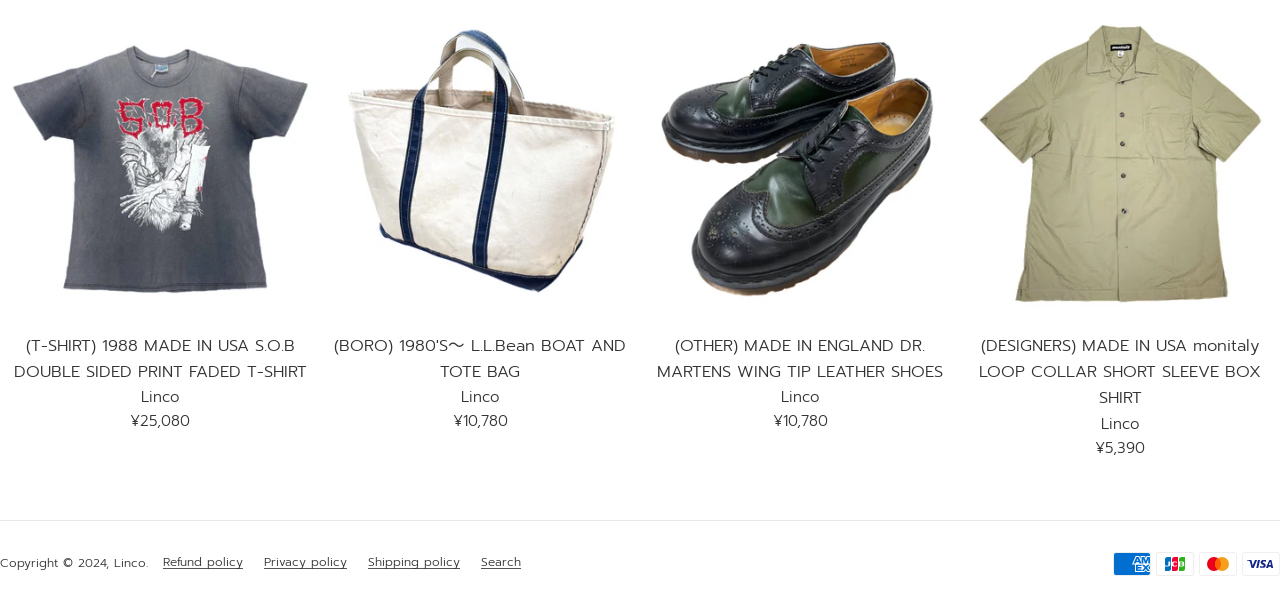Determine the bounding box coordinates of the clickable region to follow the instruction: "Learn from Aliens Tattoo School".

None